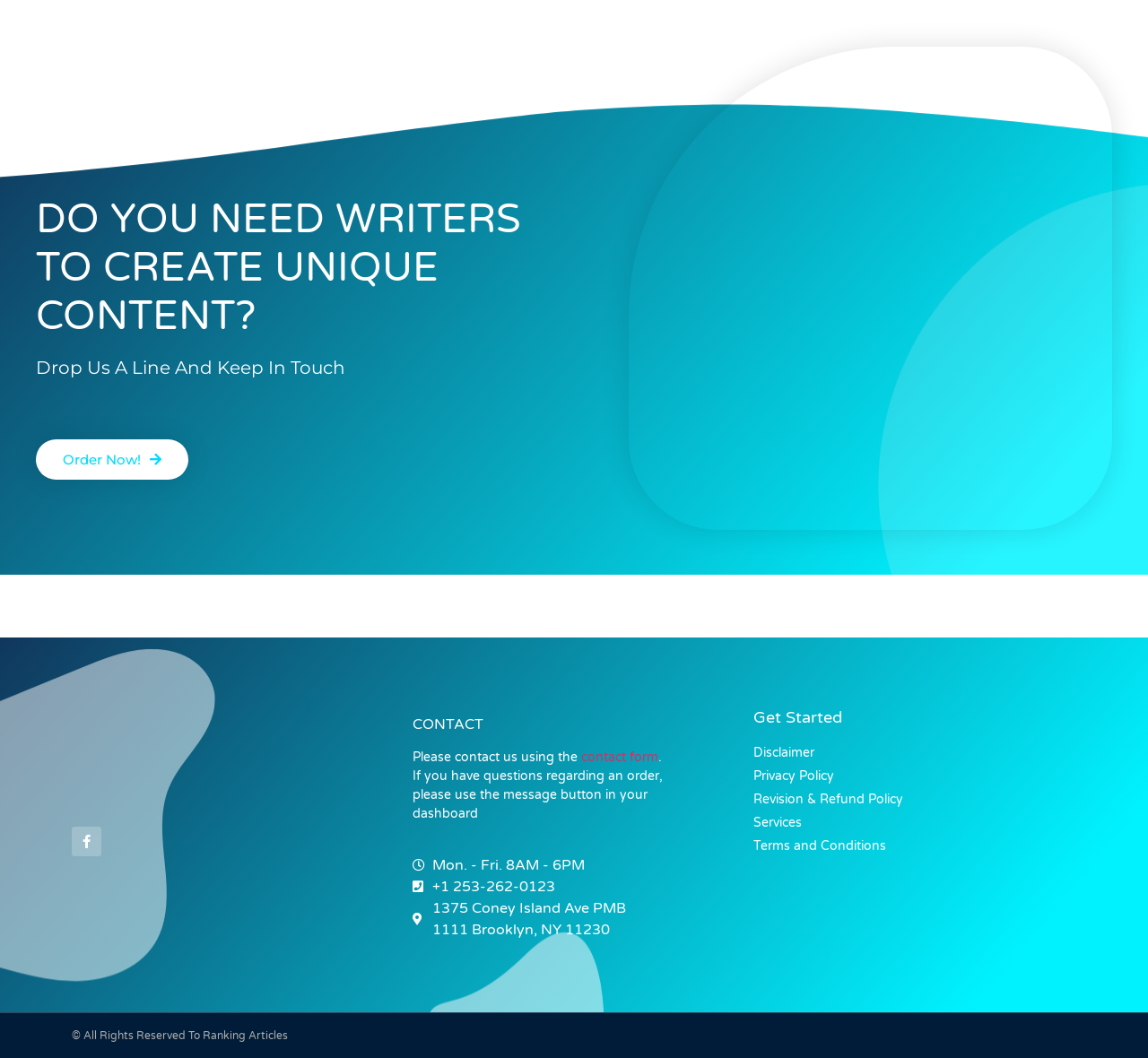What is the company's phone number?
Carefully examine the image and provide a detailed answer to the question.

I found the phone number by looking at the contact information section, where it is listed as '+1 253-262-0123'.